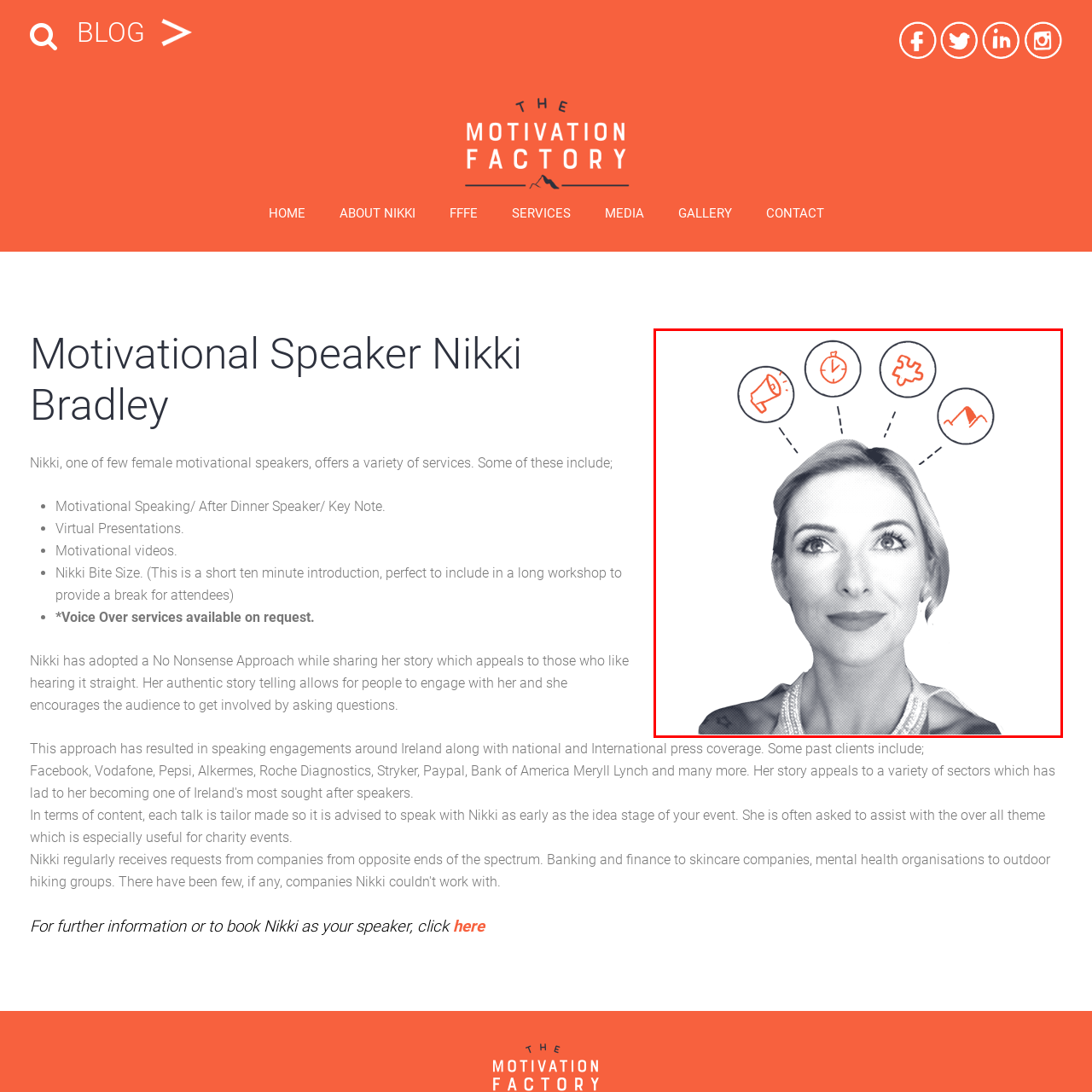Focus on the highlighted area in red, What does the heartbeat line above Nikki's head indicate? Answer using a single word or phrase.

passion and vitality